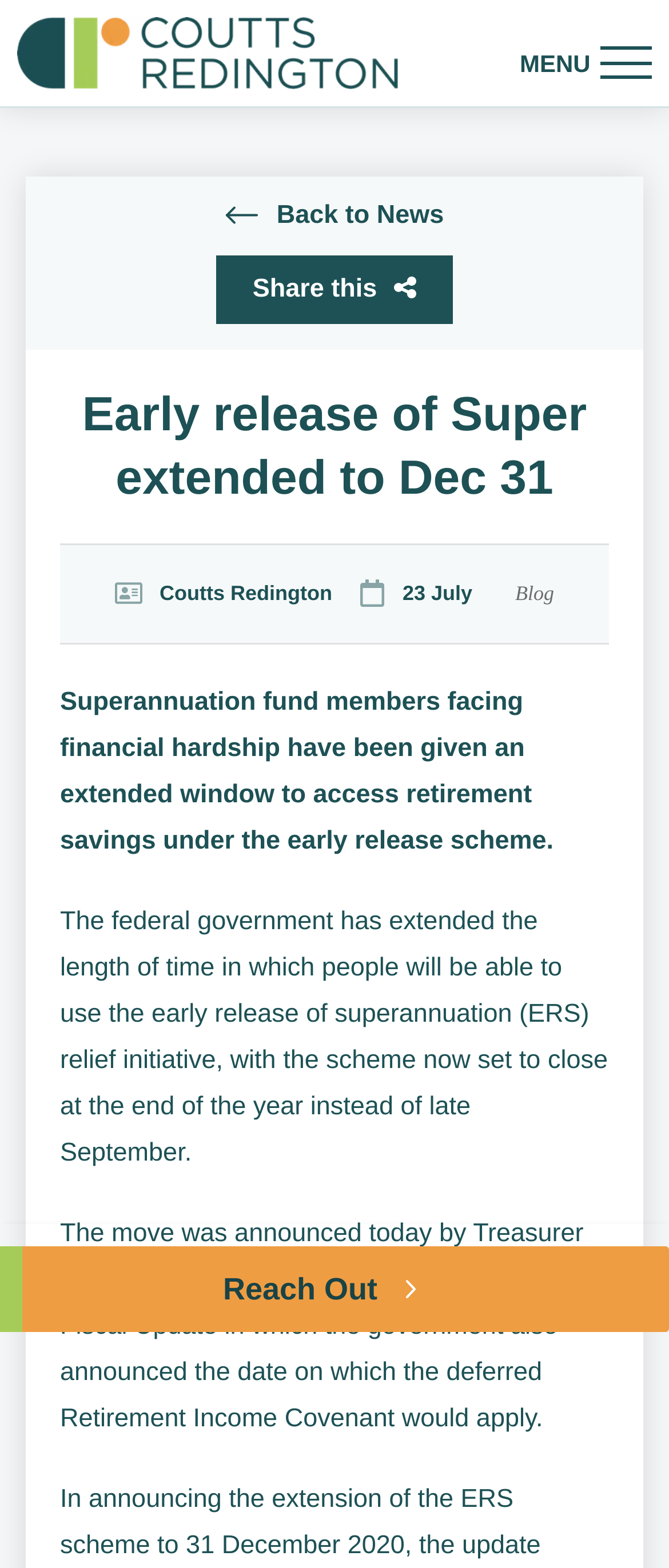Determine which piece of text is the heading of the webpage and provide it.

Early release of Super extended to Dec 31